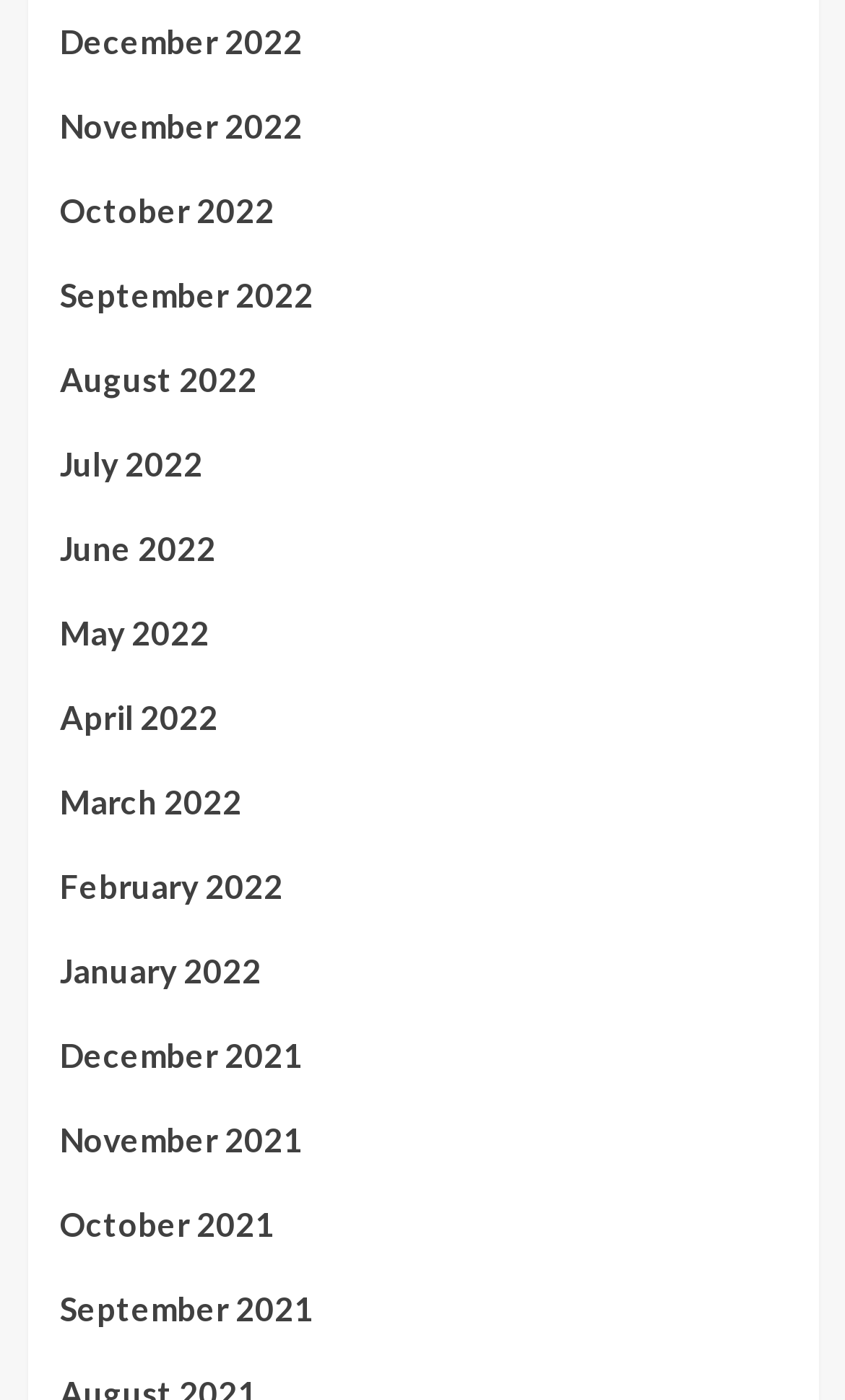Identify the bounding box coordinates of the clickable region required to complete the instruction: "View November 2021". The coordinates should be given as four float numbers within the range of 0 and 1, i.e., [left, top, right, bottom].

[0.071, 0.795, 0.929, 0.855]